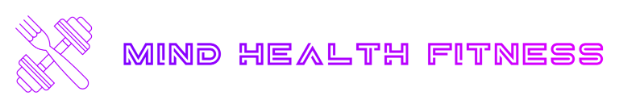Describe the image in great detail, covering all key points.

The image features the bold and vibrant logo of "Mind Health Fitness," prominently displayed in a striking pink hue. The design incorporates stylized elements suggestive of physical fitness, including a pair of dumbbells, which symbolize strength and wellness. This logo encapsulates the essence of the brand, emphasizing a holistic approach to fitness that integrates mental health and physical well-being. Positioned against a clean background, the name stands out, inviting viewers to engage with the content focused on achieving a healthier and more balanced life through fitness.